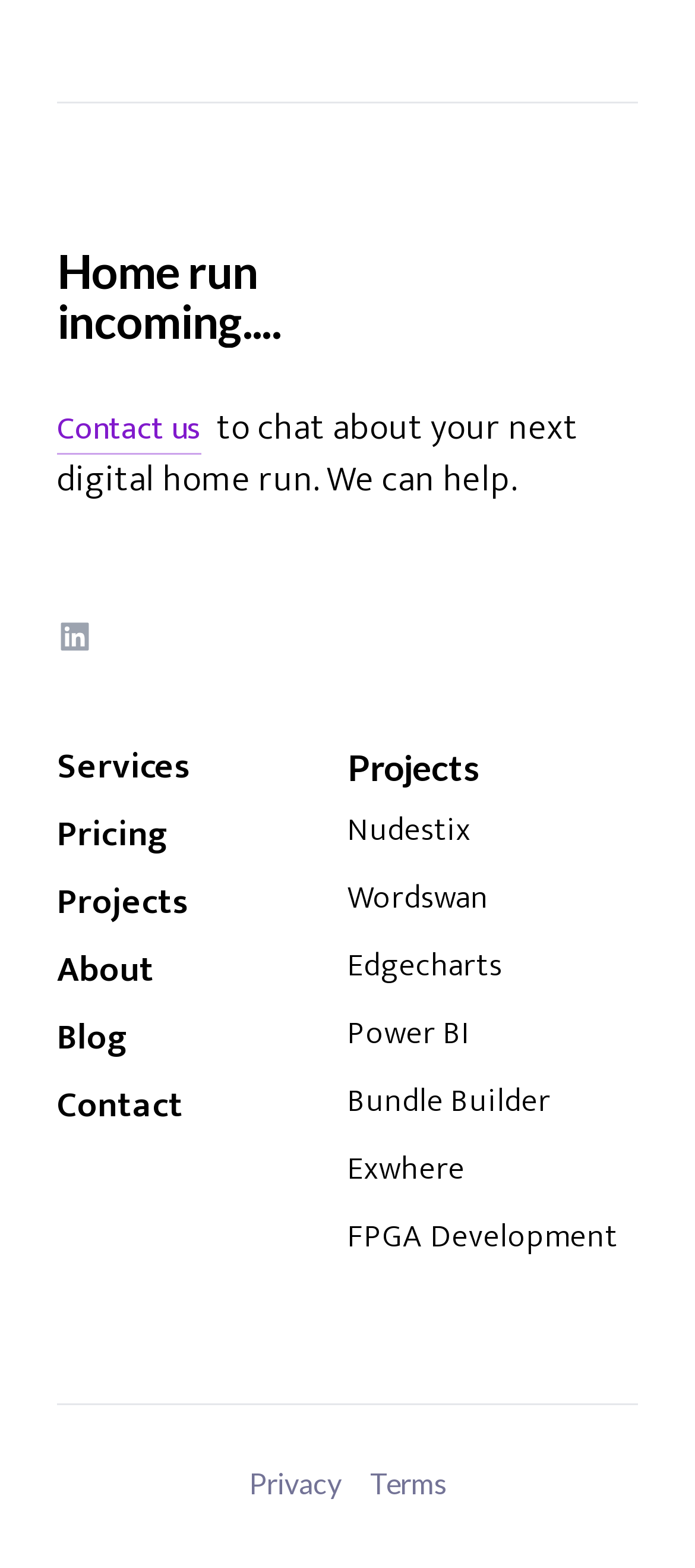Determine the bounding box coordinates for the UI element described. Format the coordinates as (top-left x, top-left y, bottom-right x, bottom-right y) and ensure all values are between 0 and 1. Element description: FPGA Development

[0.5, 0.775, 0.889, 0.804]